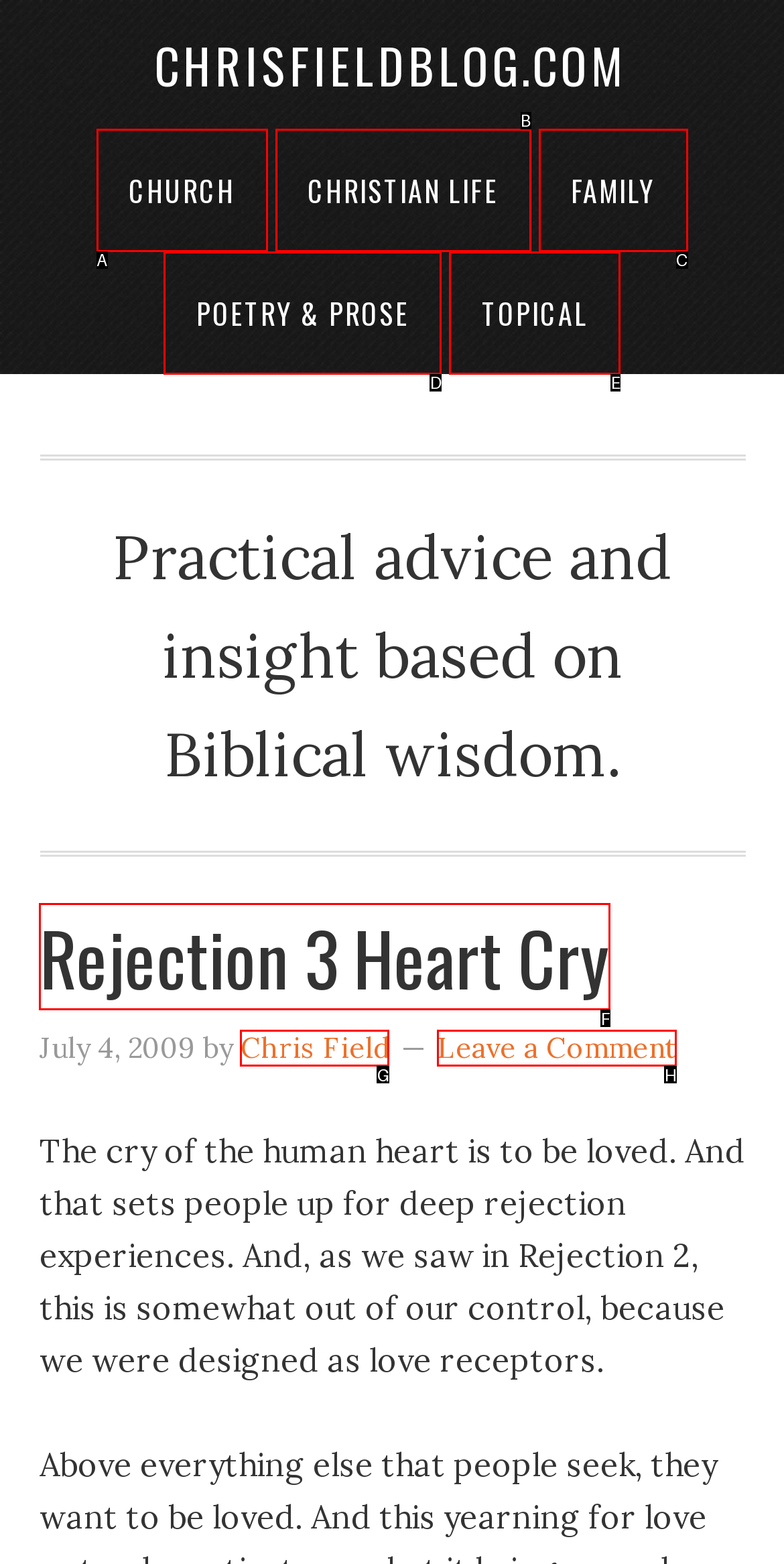Identify the option that corresponds to the description: Rejection 3 Heart Cry 
Provide the letter of the matching option from the available choices directly.

F